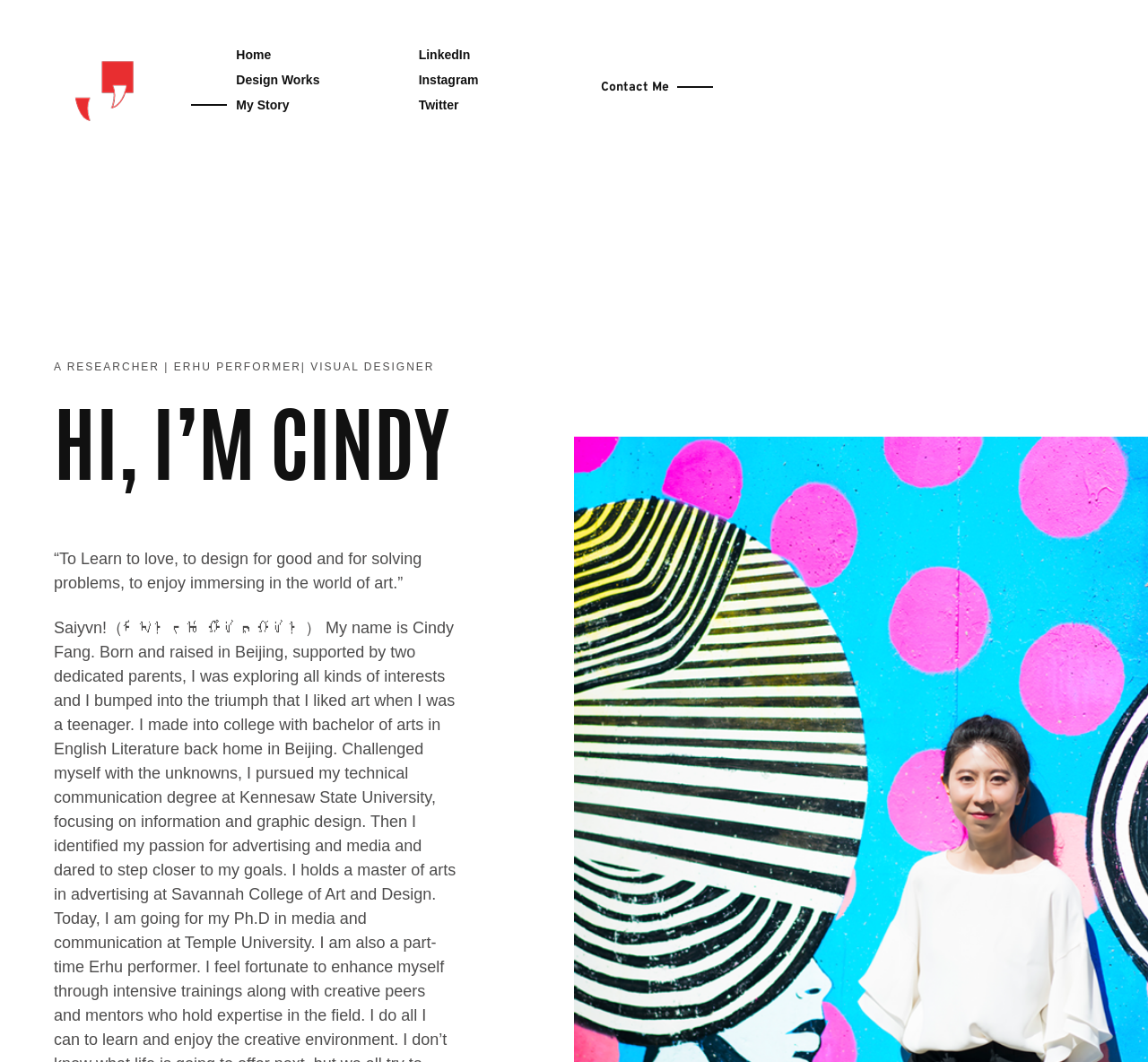Respond to the following query with just one word or a short phrase: 
How can I contact Cindy Fang?

cyfang9@gmail.com